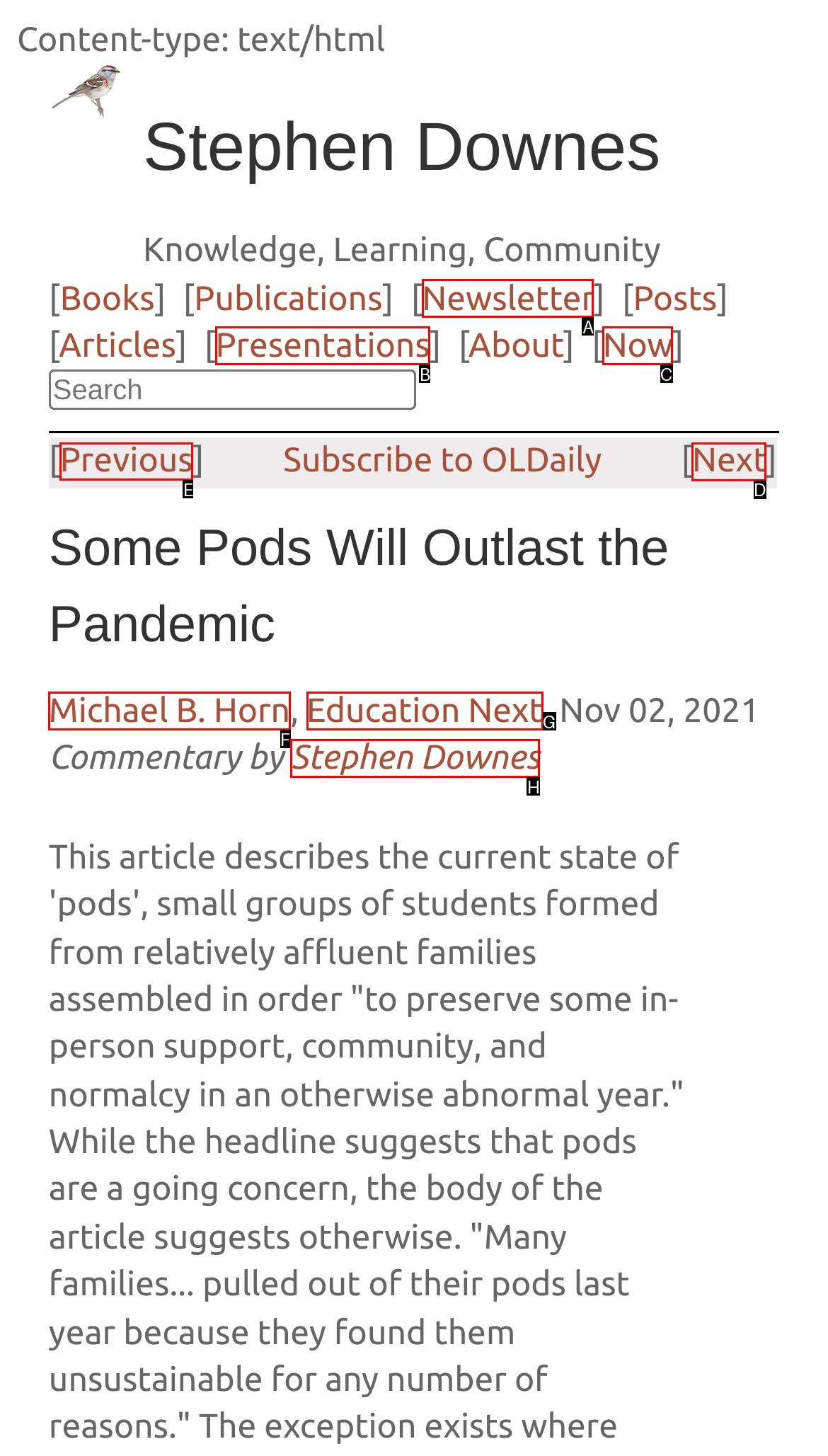Identify which HTML element should be clicked to fulfill this instruction: View previous posts Reply with the correct option's letter.

E